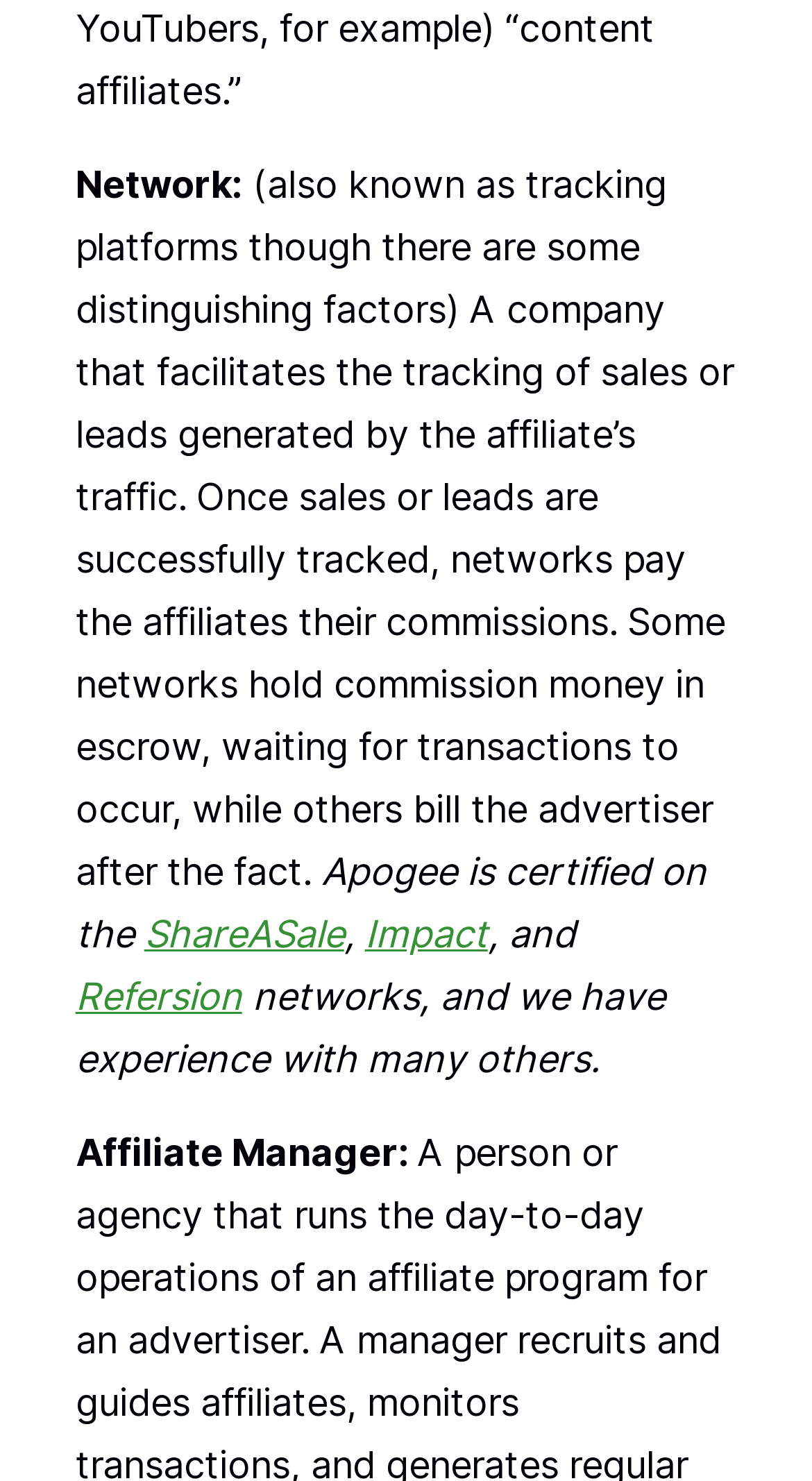How many affiliate networks is Apogee certified on?
Your answer should be a single word or phrase derived from the screenshot.

Three